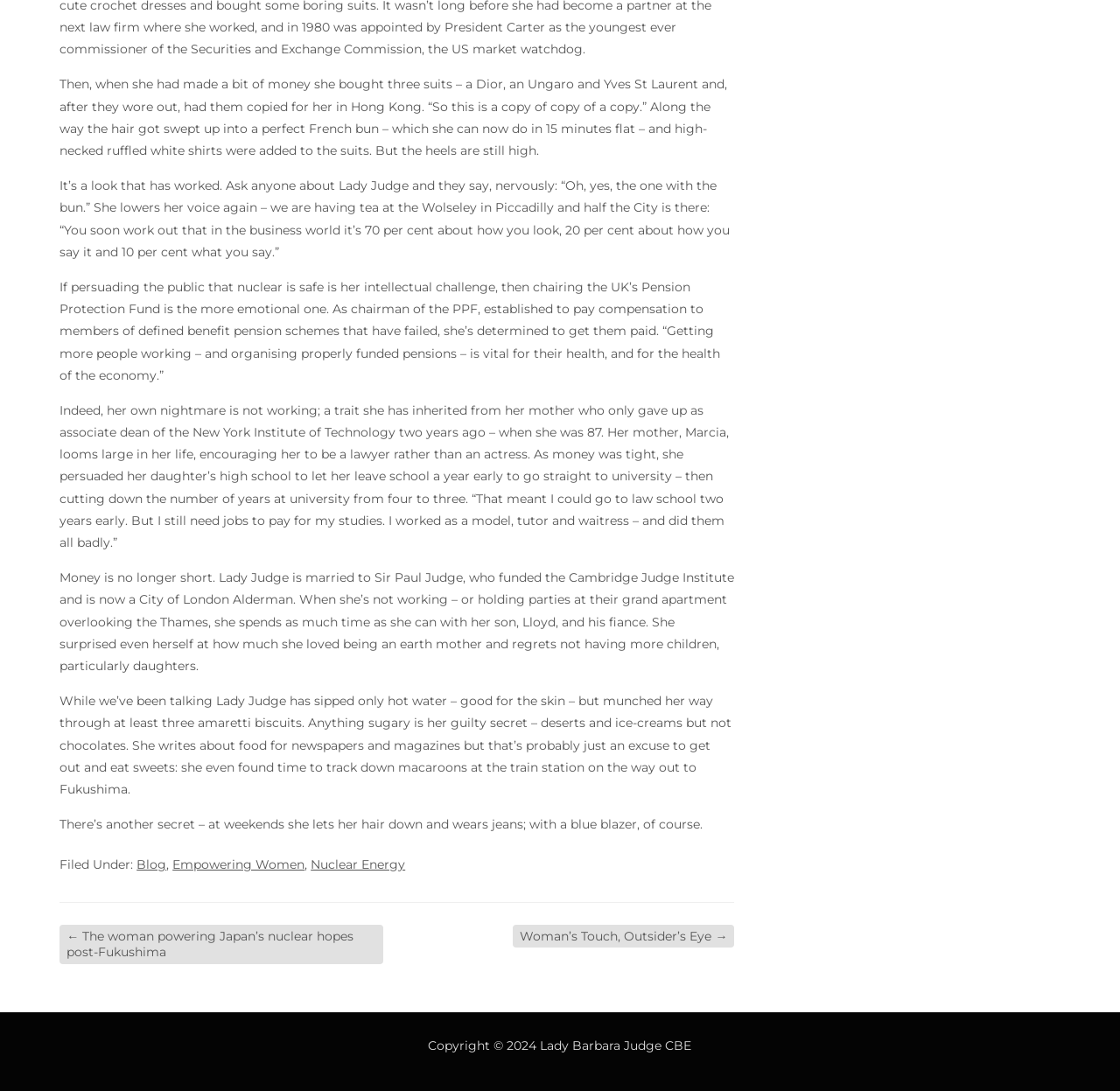Examine the image carefully and respond to the question with a detailed answer: 
What is Lady Judge's guilty secret?

The text mentions that Lady Judge has a guilty secret, which is her love for sugary foods, including desserts and ice-creams, but not chocolates.